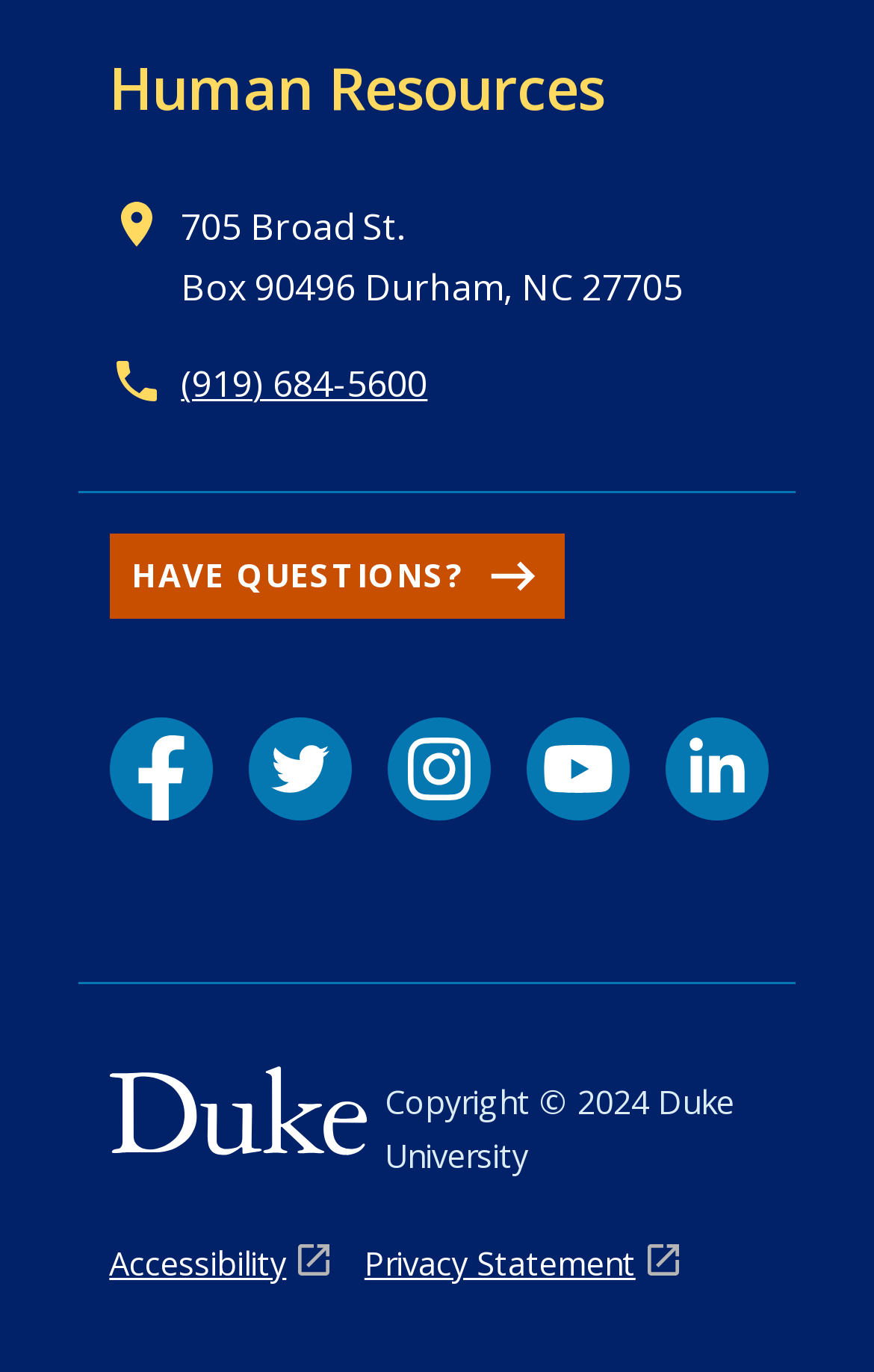Can you find the bounding box coordinates of the area I should click to execute the following instruction: "Click Human Resources"?

[0.125, 0.035, 0.692, 0.094]